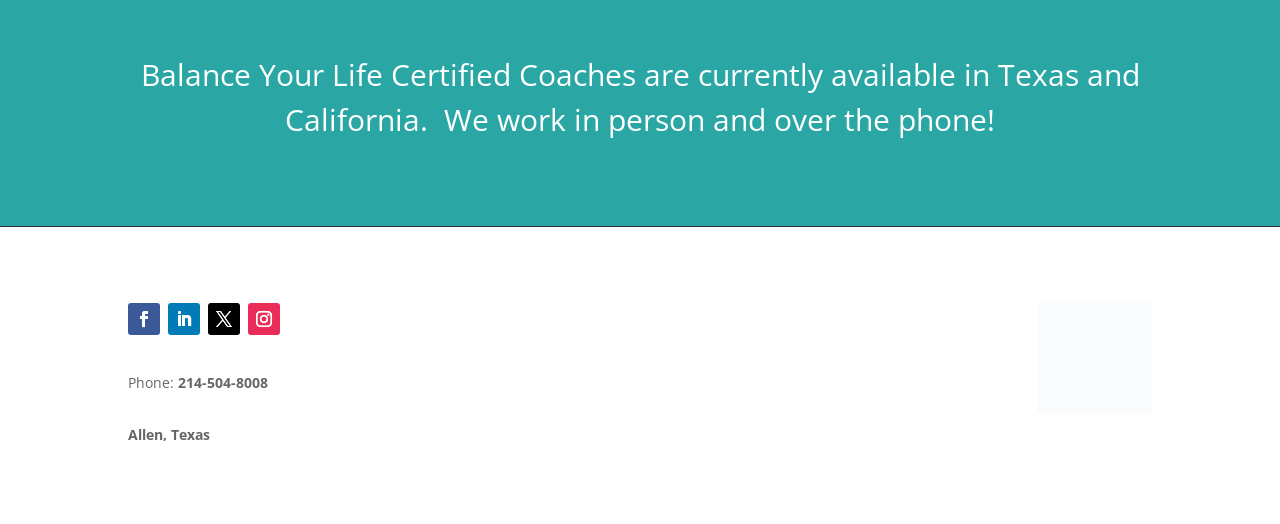What is the shape of the icons?
Provide a thorough and detailed answer to the question.

The icons are represented by the link elements with OCR text '', '', '', and ''. Their bounding box coordinates indicate that they are square in shape.